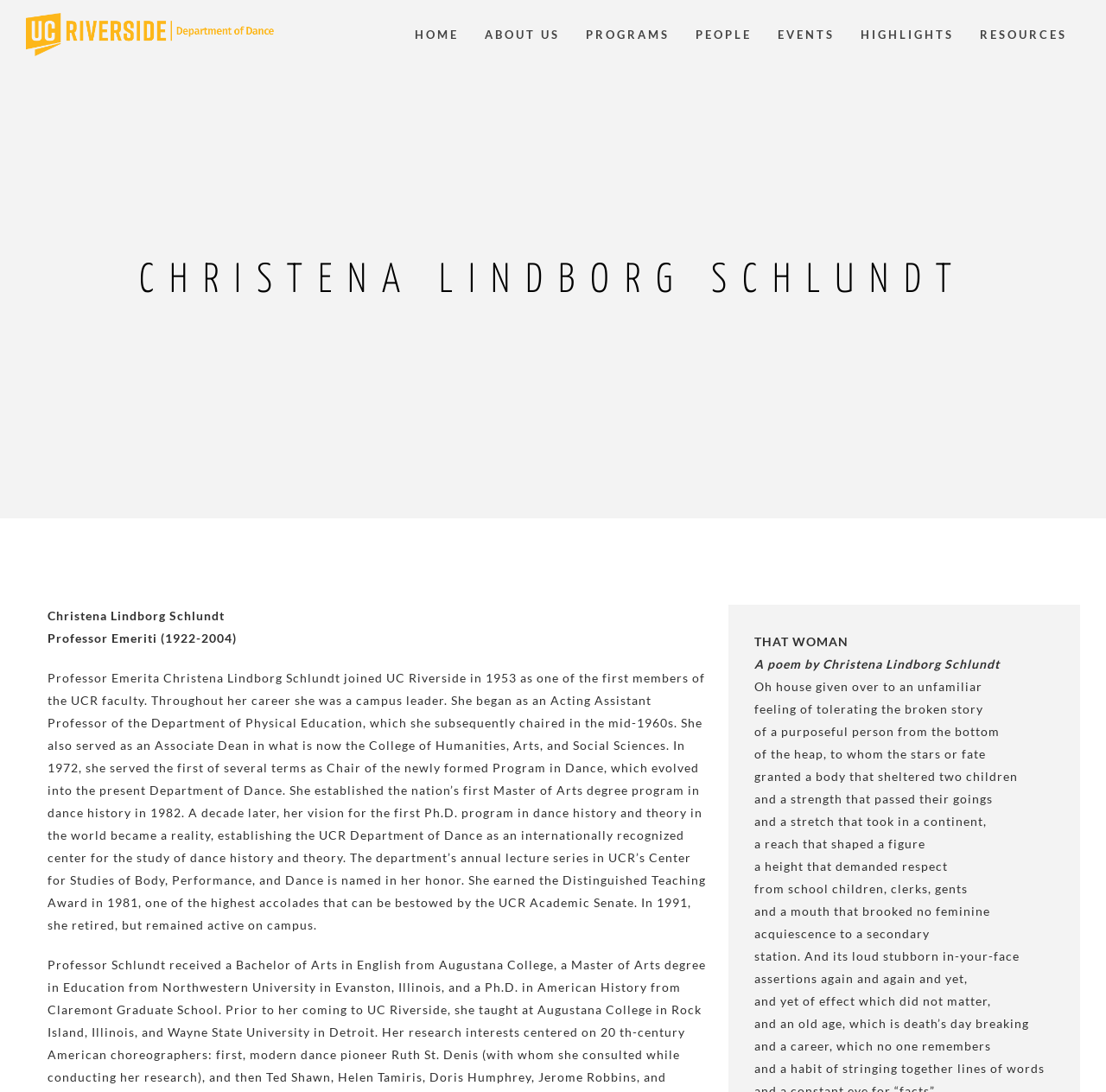Bounding box coordinates are specified in the format (top-left x, top-left y, bottom-right x, bottom-right y). All values are floating point numbers bounded between 0 and 1. Please provide the bounding box coordinate of the region this sentence describes: Install r-cran-sf

None